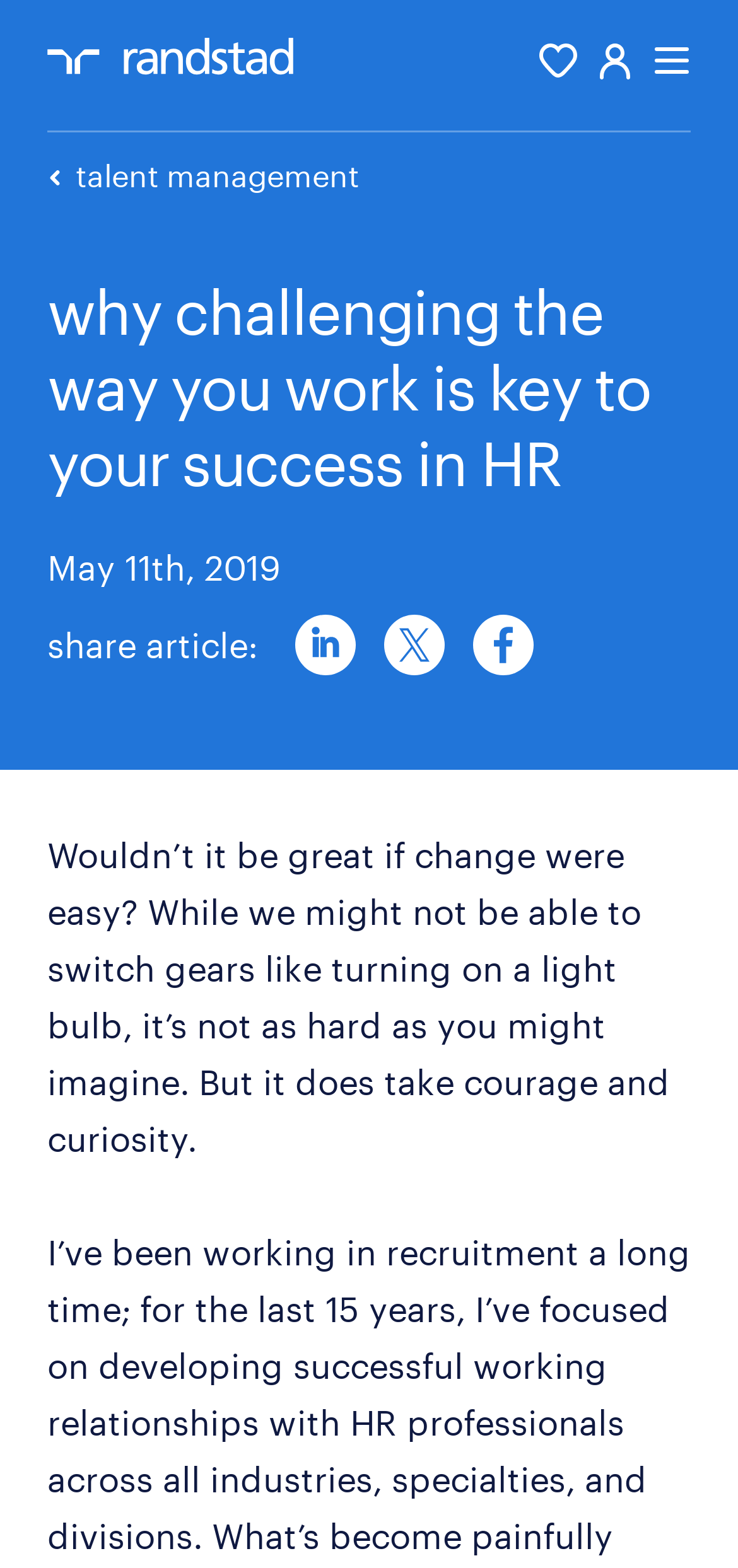Provide the bounding box coordinates of the section that needs to be clicked to accomplish the following instruction: "go to talent management page."

[0.064, 0.097, 0.487, 0.127]